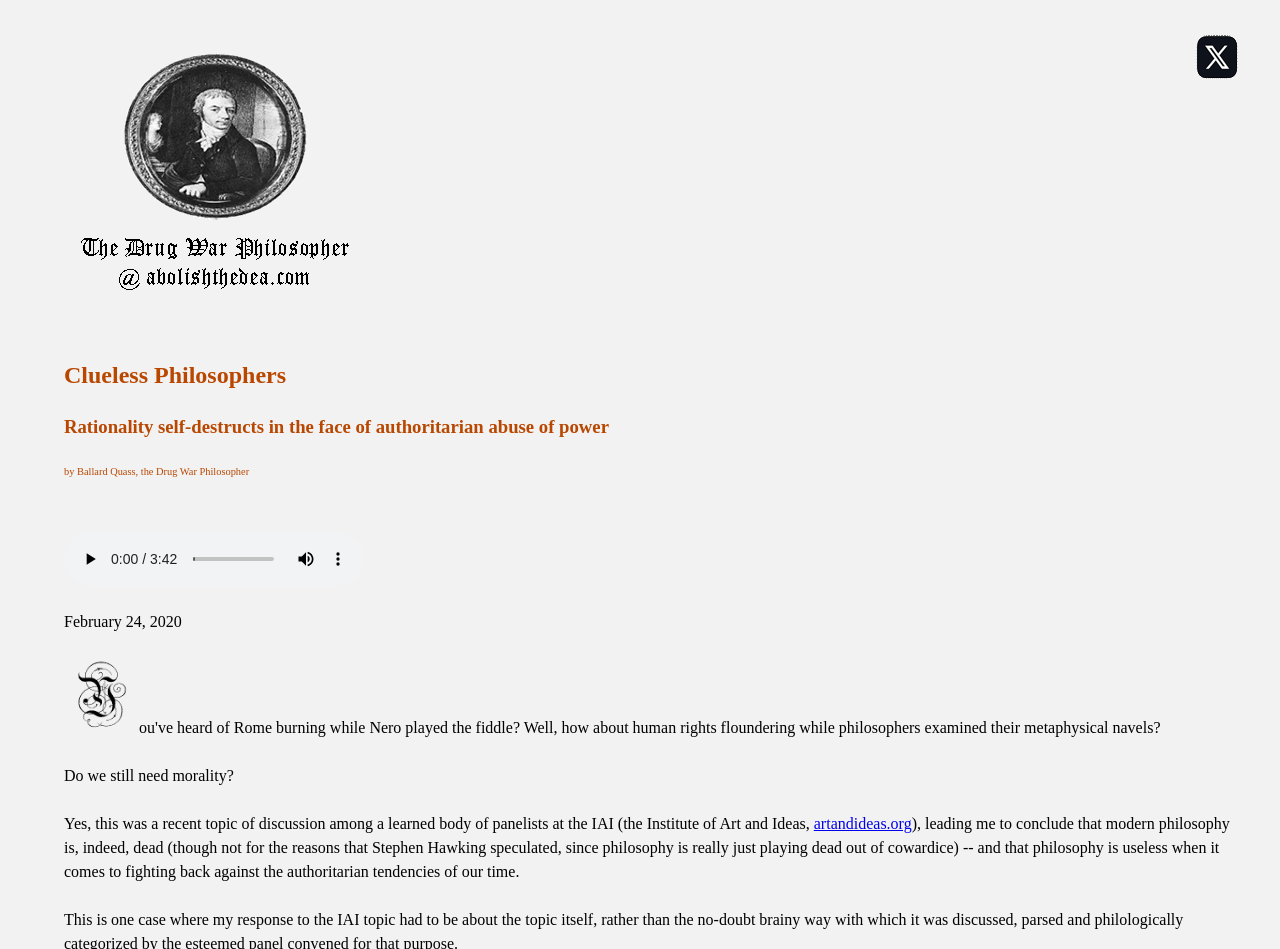What is the topic of discussion among the panelists at the IAI?
Look at the image and respond with a single word or a short phrase.

Morality